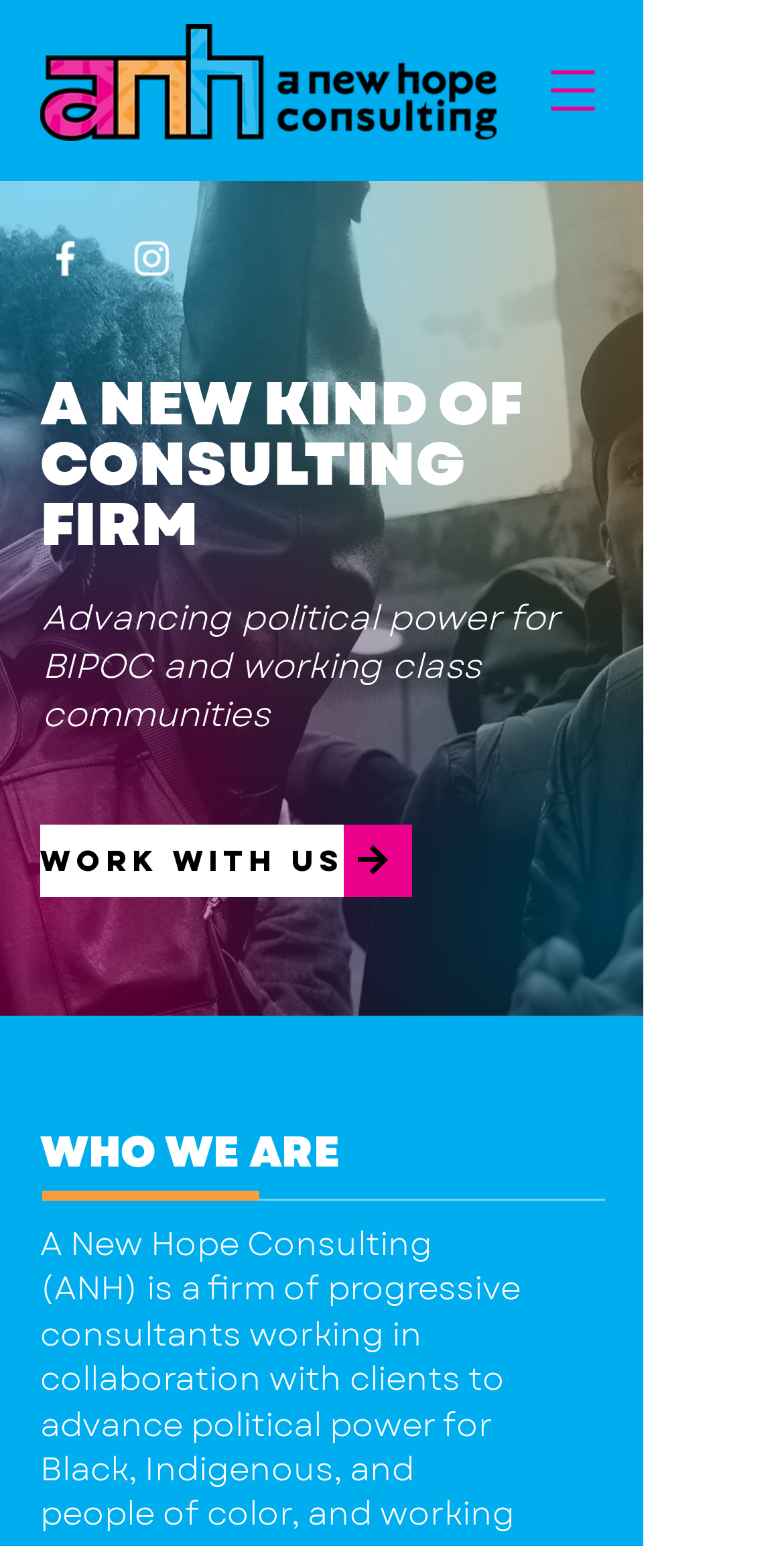What is the name of the image author?
Provide an in-depth and detailed answer to the question.

The image author's name is Sushil Nash, which is mentioned in the image description below the navigation menu button.